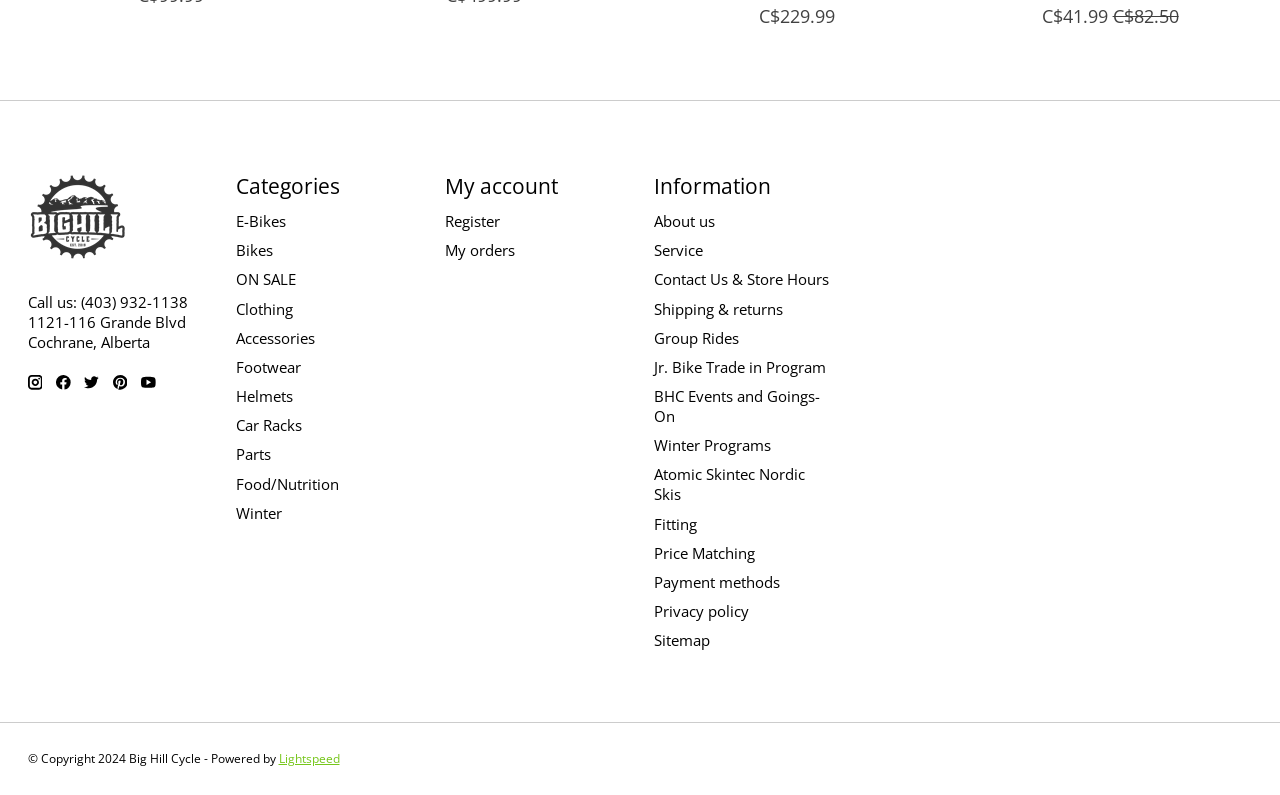What is the price of the most expensive product shown?
Provide a concise answer using a single word or phrase based on the image.

C$229.99